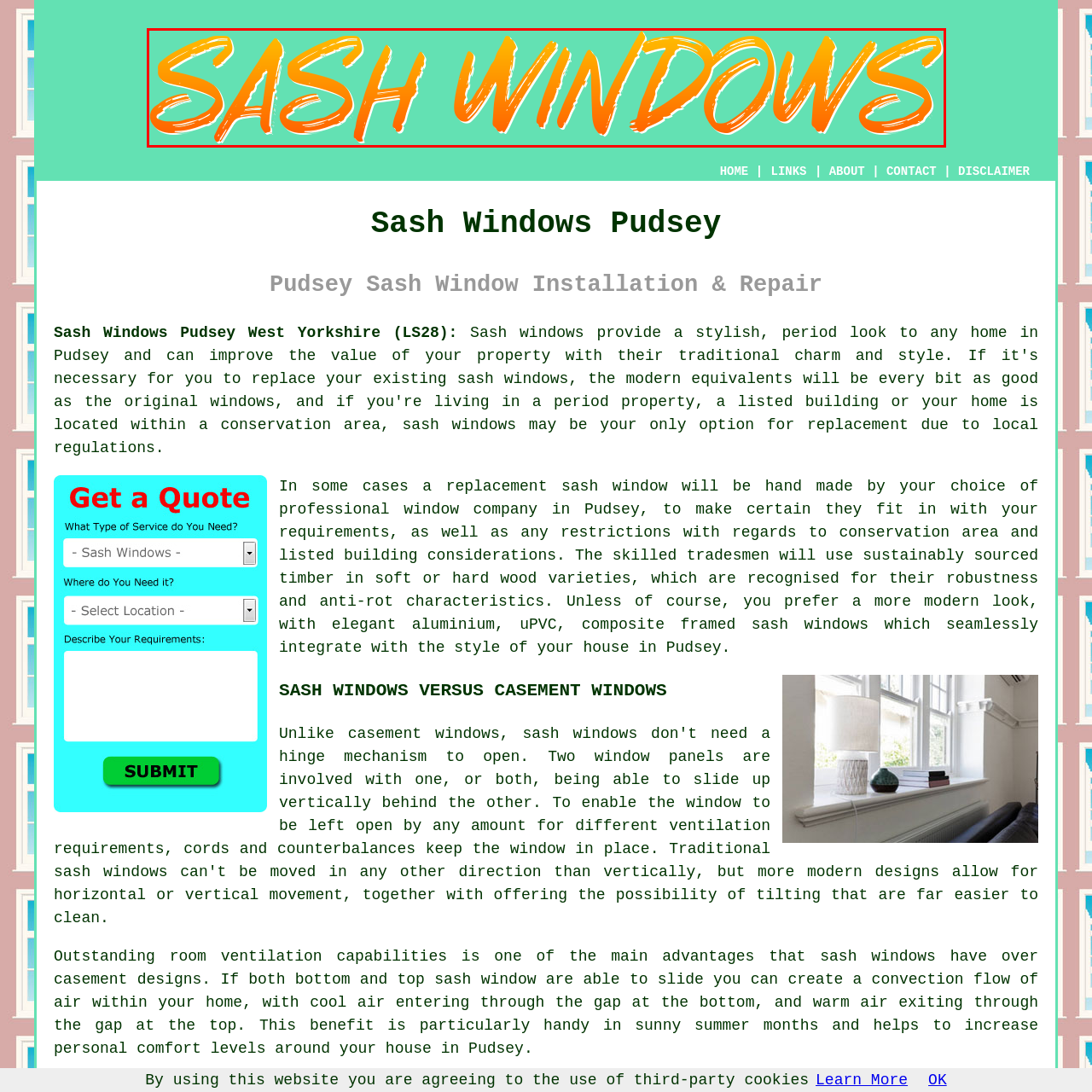Check the image highlighted by the red rectangle and provide a single word or phrase for the question:
What is the background color of the image?

turquoise